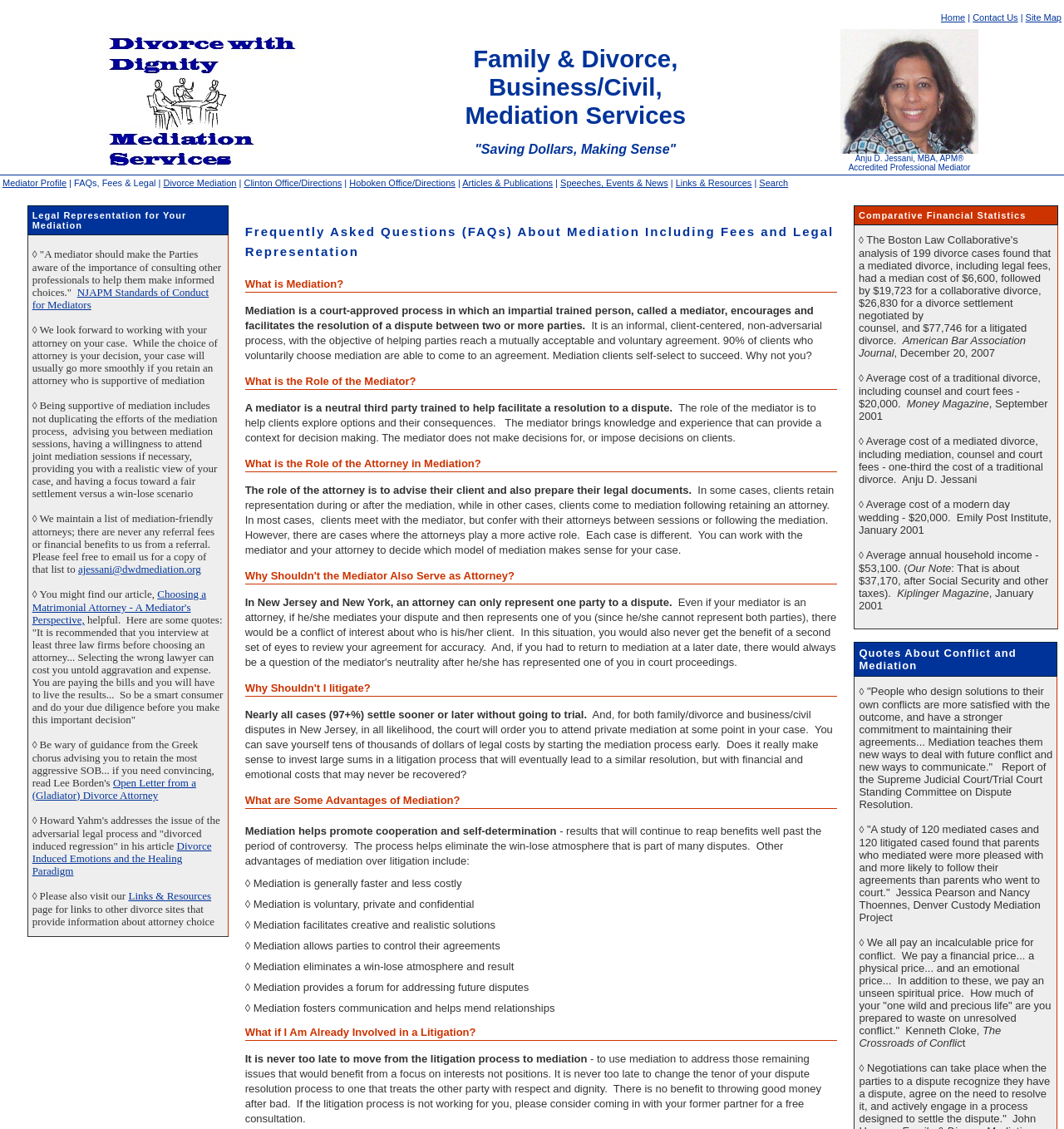Provide the bounding box coordinates of the area you need to click to execute the following instruction: "Read the article 'Choosing a Matrimonial Attorney - A Mediator's Perspective'".

[0.03, 0.521, 0.194, 0.554]